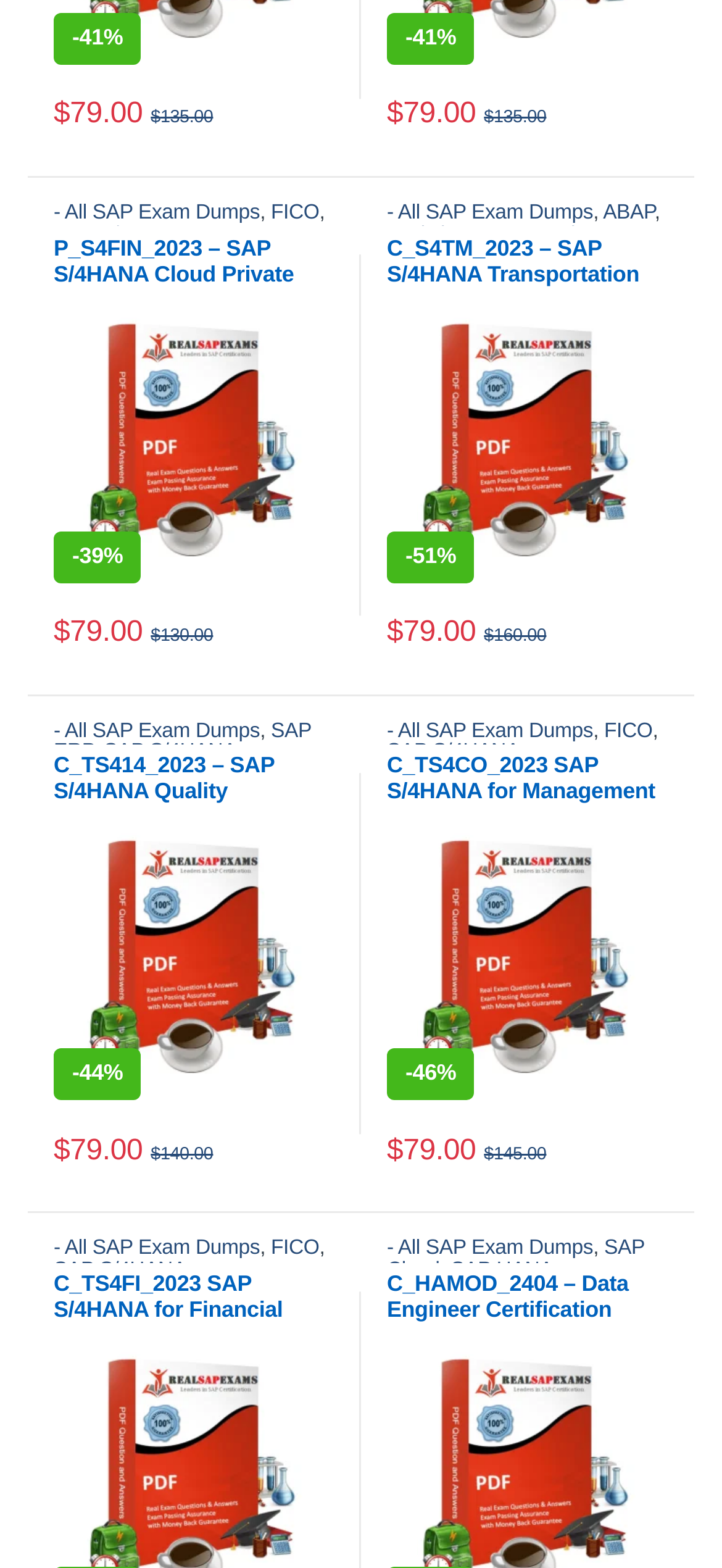Locate the bounding box coordinates of the clickable element to fulfill the following instruction: "Click on C_TS414_2023 – SAP S/4HANA Quality Management Certification link". Provide the coordinates as four float numbers between 0 and 1 in the format [left, top, right, bottom].

[0.074, 0.48, 0.464, 0.702]